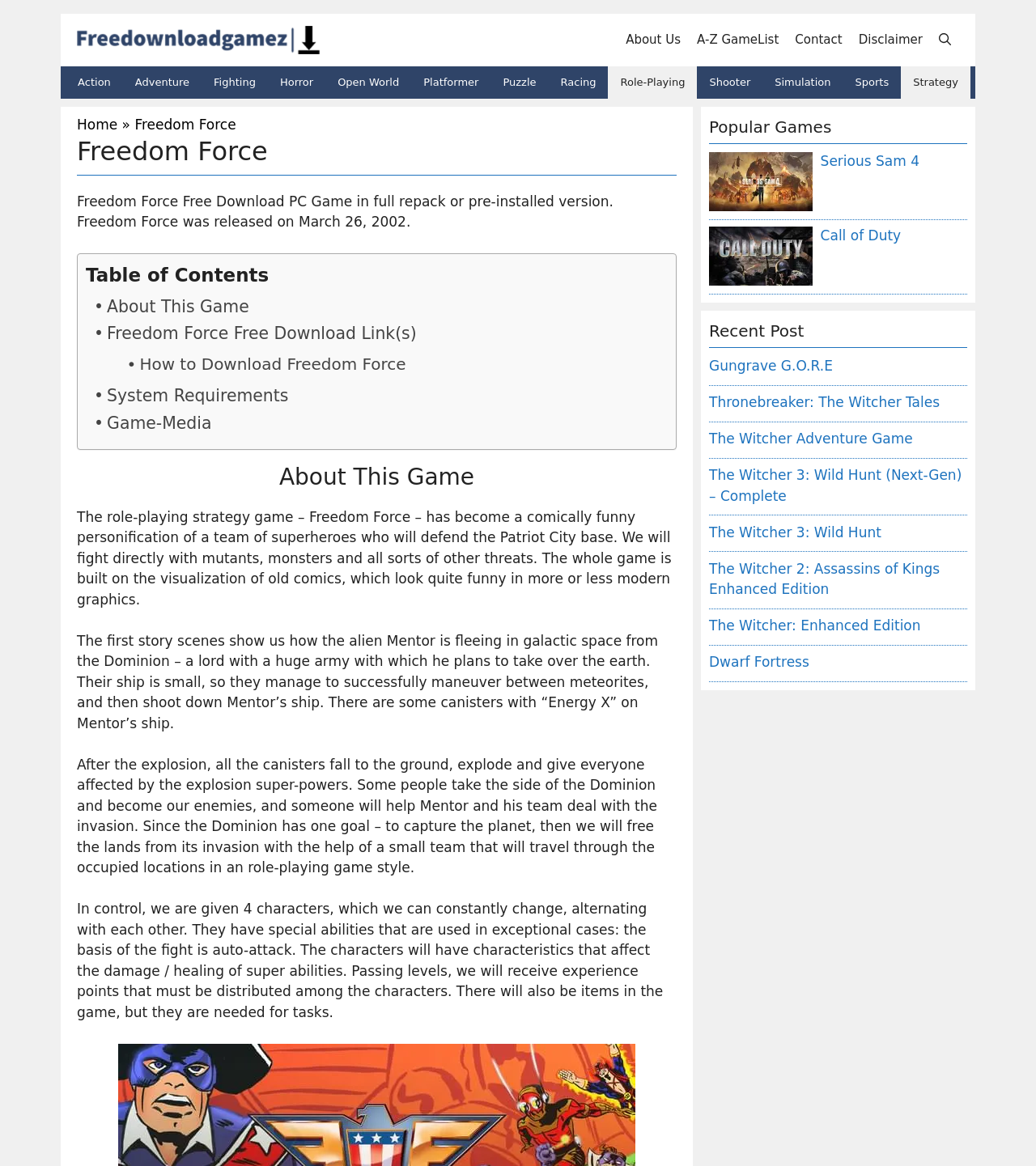Detail the various sections and features present on the webpage.

This webpage is about downloading the PC game "Freedom Force" in full repack or pre-installed version. At the top, there is a banner with a link to "Free Download Game 'z" and an image with the same text. Below the banner, there is a navigation menu with links to "About Us", "A-Z GameList", "Contact", "Disclaimer", and "Open Search Bar".

On the left side, there are links to various game genres, such as "Action", "Adventure", "Fighting", and more. Below these links, there is a section with a heading "Freedom Force" and a brief description of the game. The description is followed by a table of contents with links to "About This Game", "Freedom Force Free Download Link(s)", "How to Download Freedom Force", "System Requirements", and "Game-Media".

The main content of the webpage is a detailed description of the game "Freedom Force", which is a role-playing strategy game where players control a team of superheroes defending Patriot City from mutants, monsters, and other threats. The game has a comic book-style visualization and a storyline involving an alien named Mentor and an invasion by the Dominion.

On the right side, there are two sections: "Popular Games" and "Recent Post". The "Popular Games" section features images and links to games such as "Serious Sam 4" and "Call of Duty". The "Recent Post" section lists links to various games, including "Gungrave G.O.R.E", "Thronebreaker: The Witcher Tales", and "The Witcher 3: Wild Hunt".